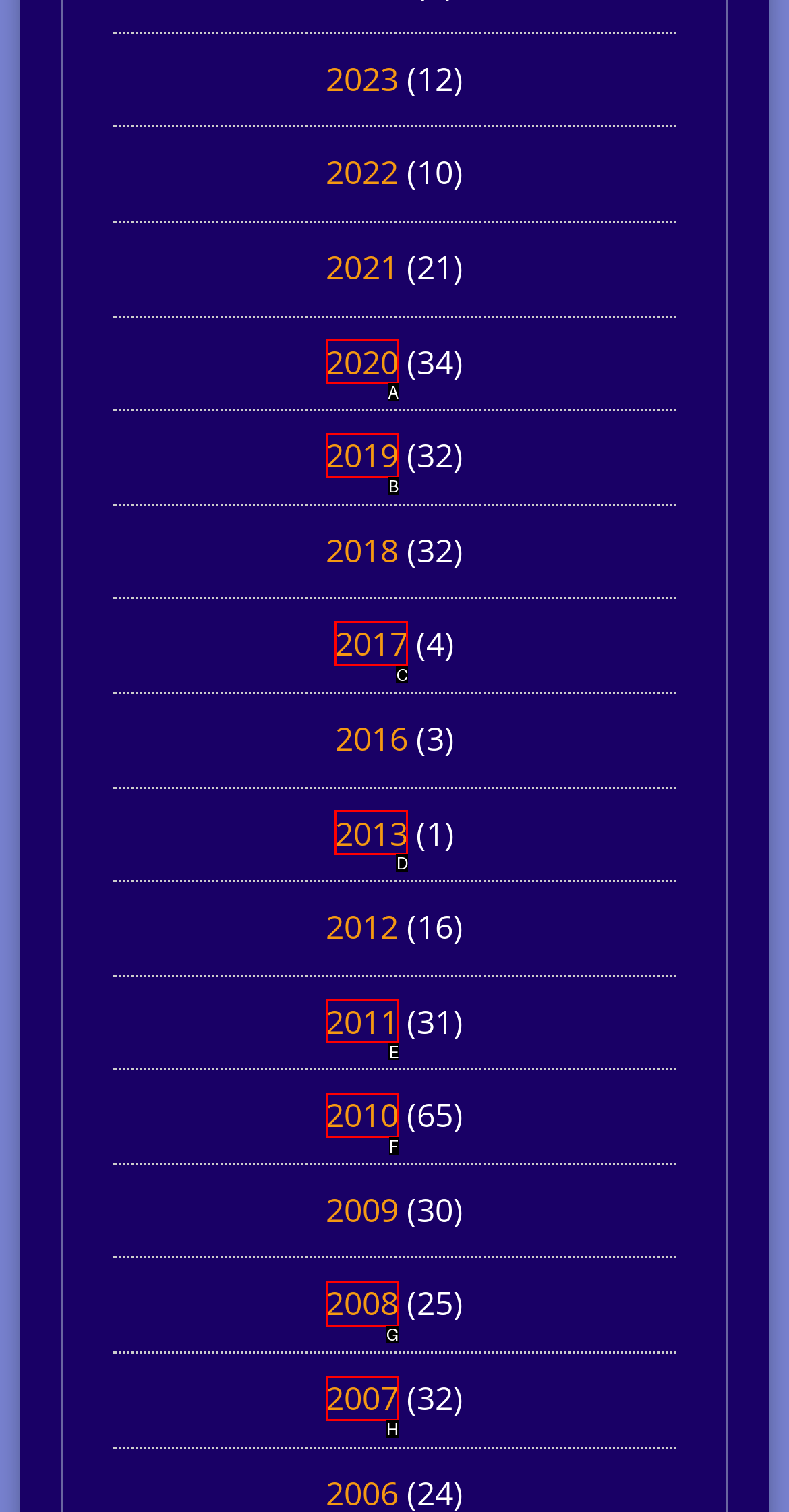Determine which HTML element I should select to execute the task: check 2011
Reply with the corresponding option's letter from the given choices directly.

E